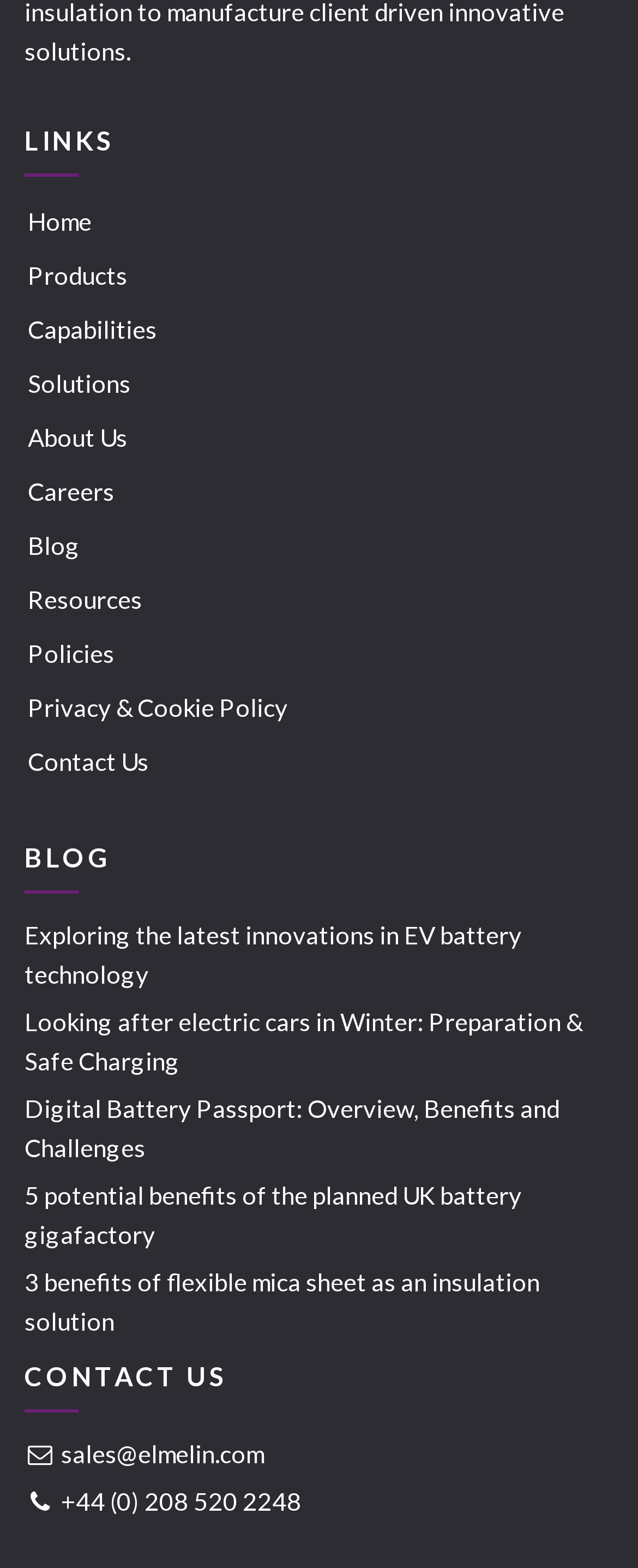Identify the bounding box coordinates for the element you need to click to achieve the following task: "go to home page". Provide the bounding box coordinates as four float numbers between 0 and 1, in the form [left, top, right, bottom].

[0.044, 0.128, 0.144, 0.154]